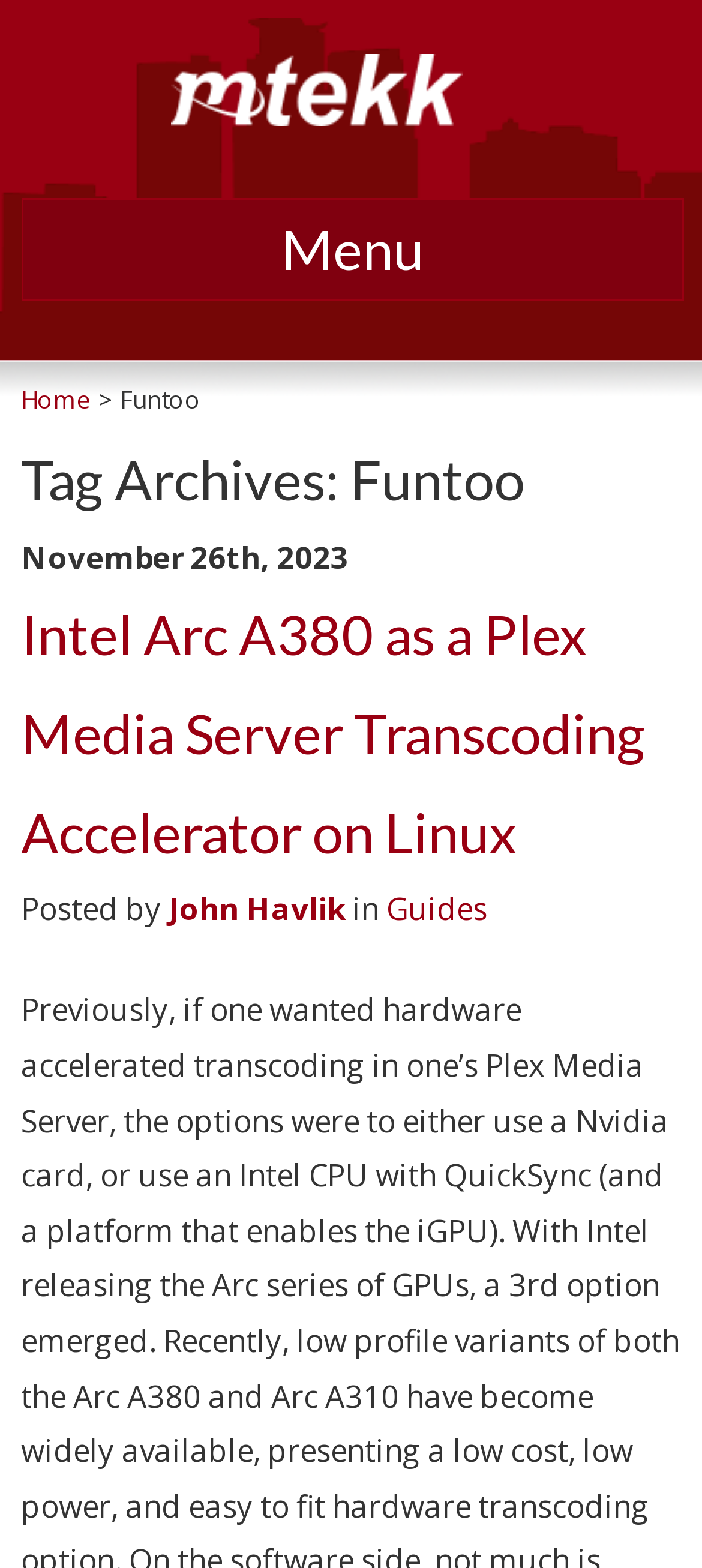When was the latest blog post published?
Craft a detailed and extensive response to the question.

The publication date of the latest blog post can be found in the StaticText element within the HeaderAsNonLandmark section, which contains the text 'November 26th, 2023'.